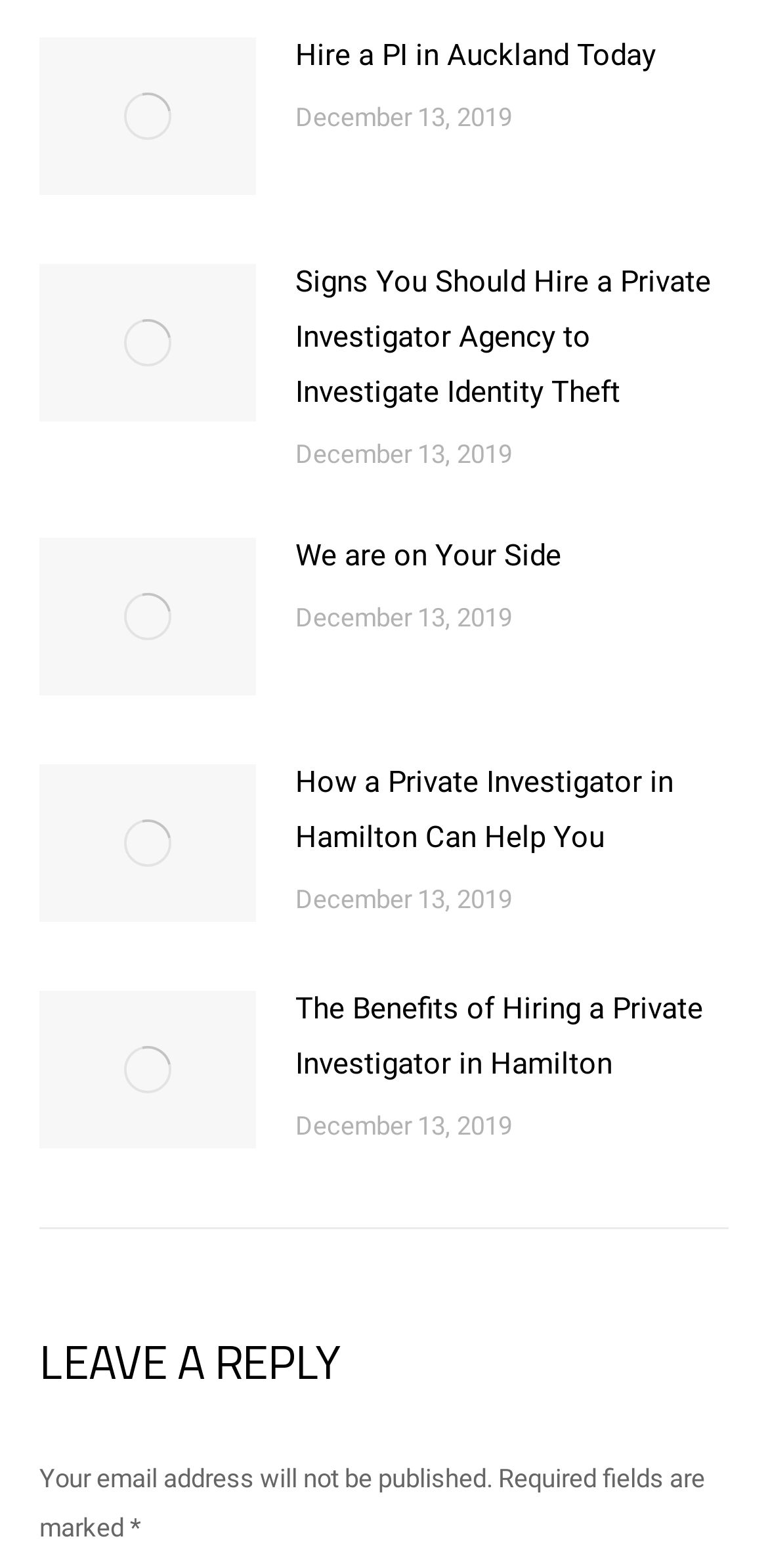Show the bounding box coordinates of the region that should be clicked to follow the instruction: "Click the 'The Benefits of Hiring a Private Investigator in Hamilton' link."

[0.385, 0.626, 0.949, 0.696]